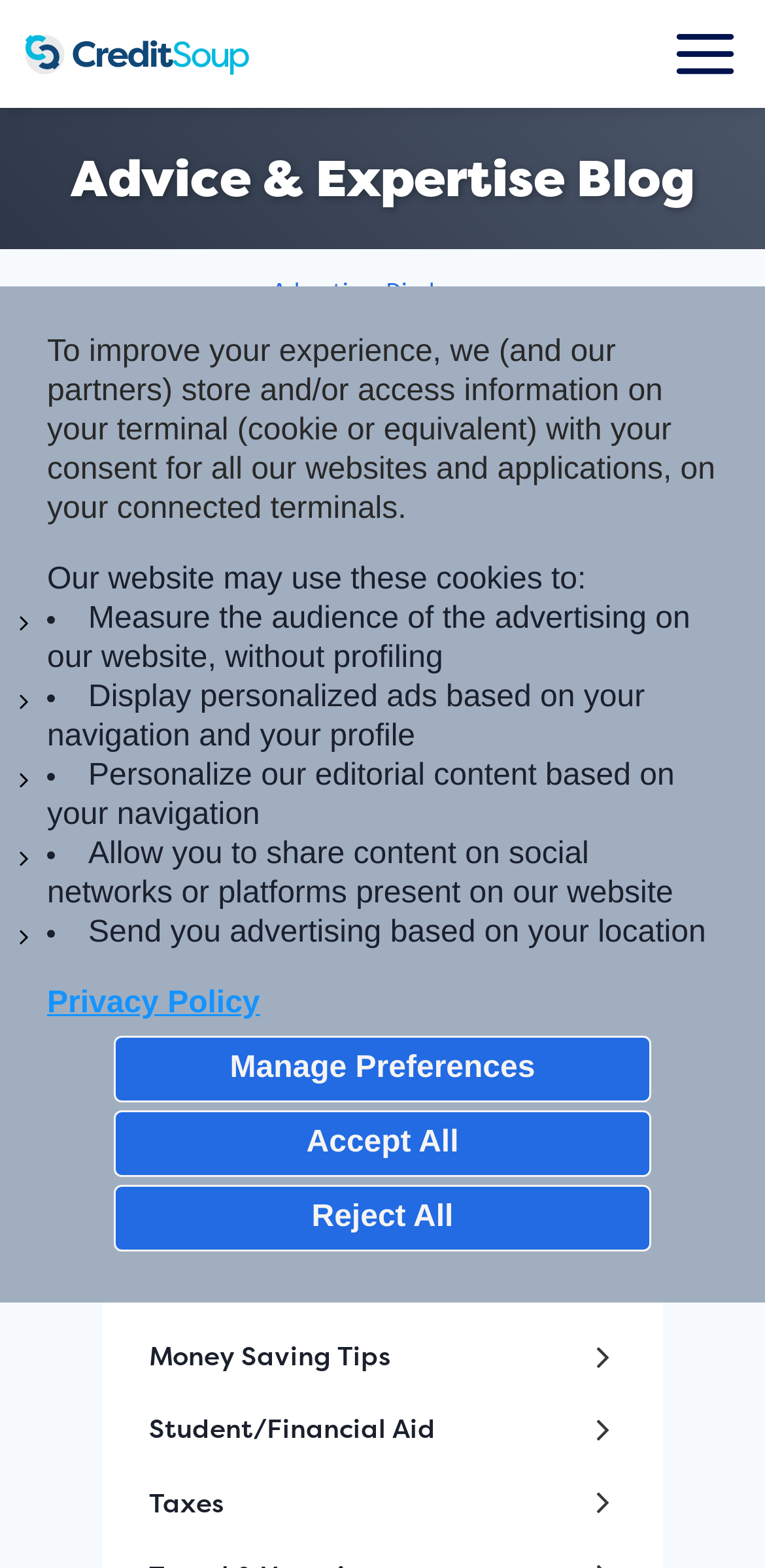Analyze the image and provide a detailed answer to the question: What is the purpose of the 'Manage Preferences' button?

I inferred the purpose of the 'Manage Preferences' button by looking at its context. It is located in the cookie consent banner, which suggests that it is related to managing cookie preferences. The button is also accompanied by 'Accept All' and 'Reject All' buttons, which further supports this conclusion.